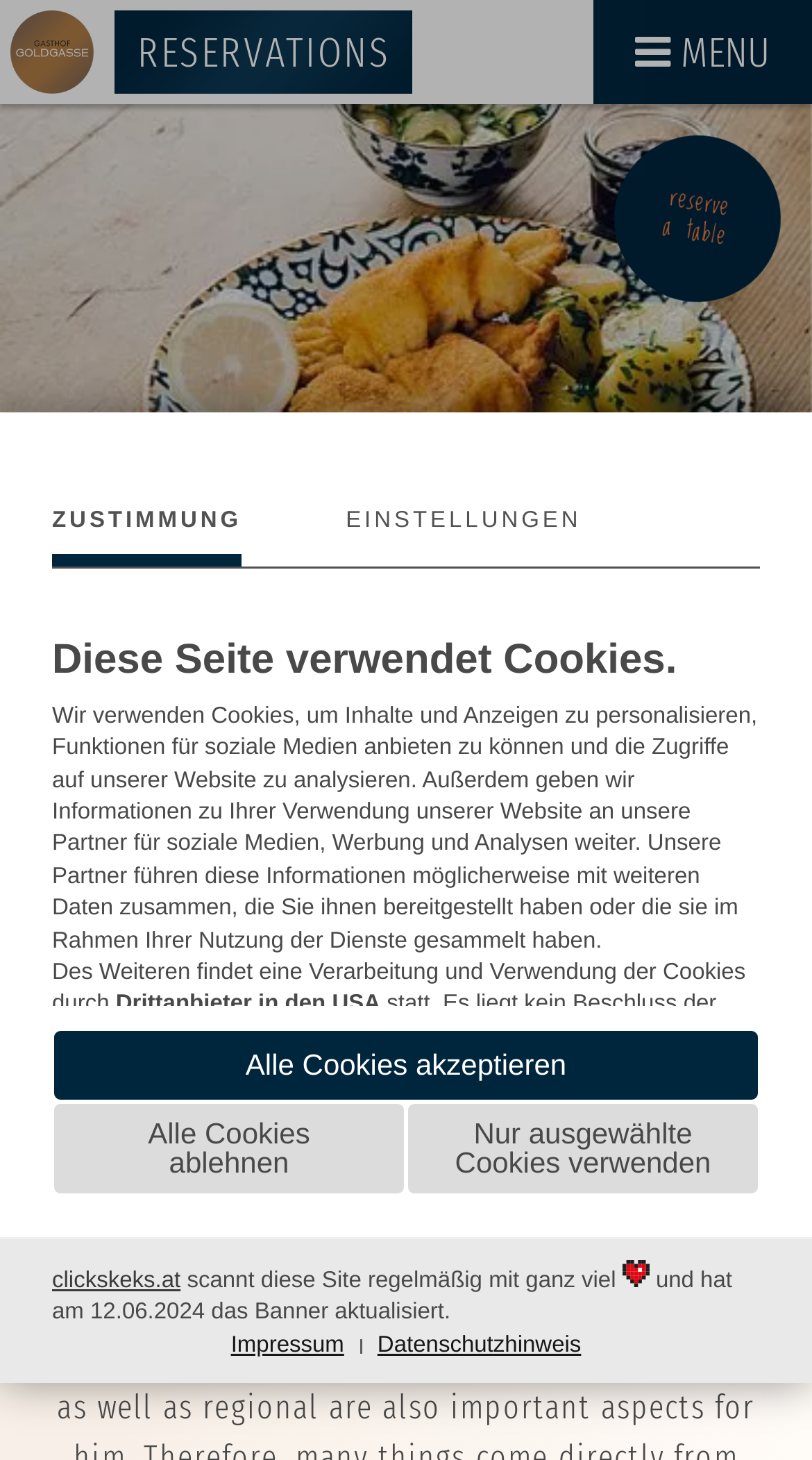What type of cuisine does Gasthof Goldgasse offer?
Offer a detailed and full explanation in response to the question.

Based on the meta description and the webpage content, it is clear that Gasthof Goldgasse is a restaurant that offers Salzburg cuisine, which is a type of regional cuisine from Salzburg, Austria.